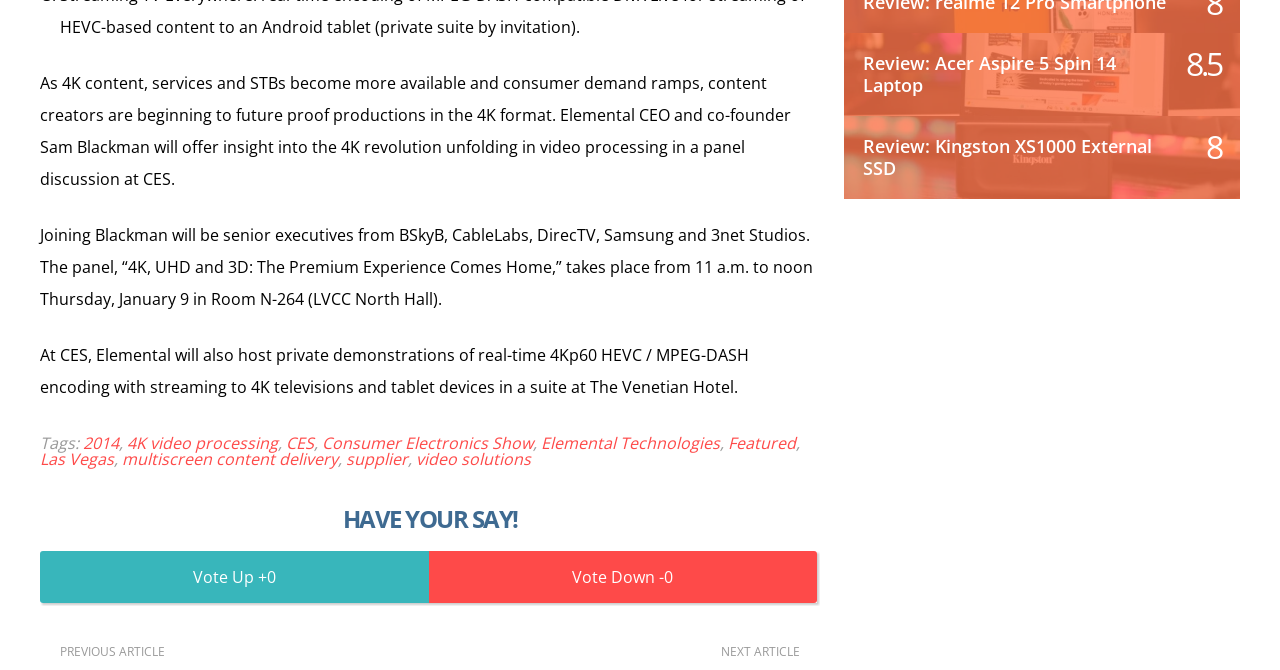Determine the bounding box coordinates of the clickable region to execute the instruction: "Read the review of Acer Aspire 5 Spin 14 Laptop". The coordinates should be four float numbers between 0 and 1, denoted as [left, top, right, bottom].

[0.674, 0.076, 0.872, 0.145]